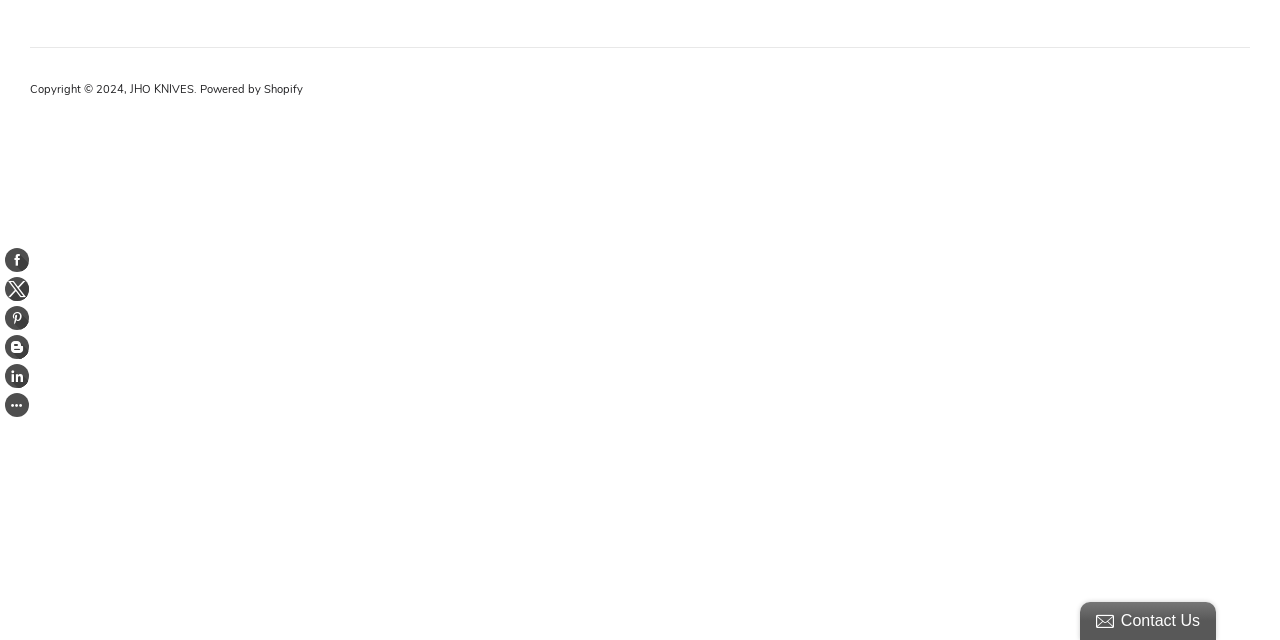Identify the bounding box for the UI element that is described as follows: "JHO KNIVES".

[0.102, 0.128, 0.152, 0.151]